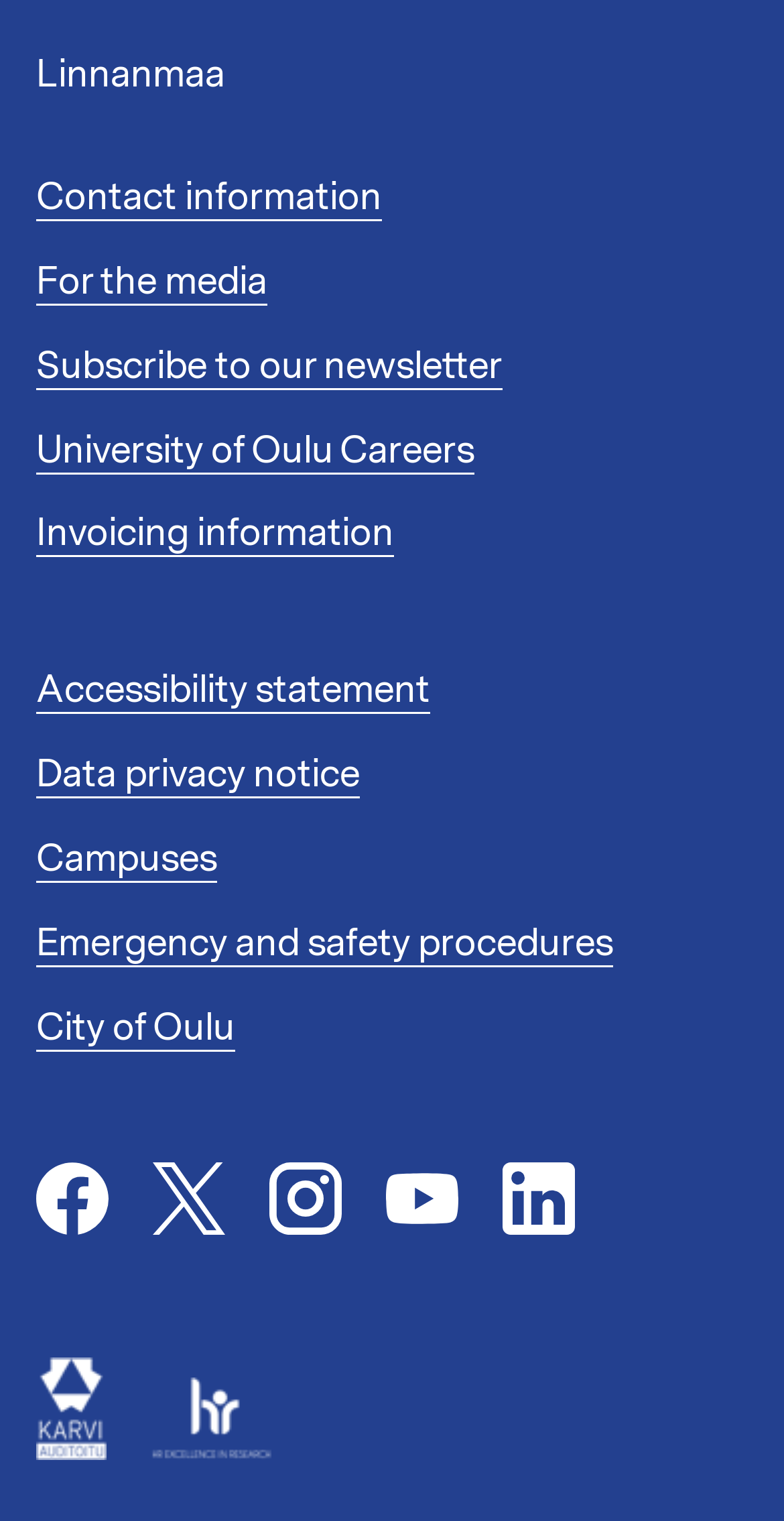What is the name of the city mentioned?
Use the information from the image to give a detailed answer to the question.

The name of the city mentioned is 'Oulu' which is part of the link 'City of Oulu' in the second footer section.